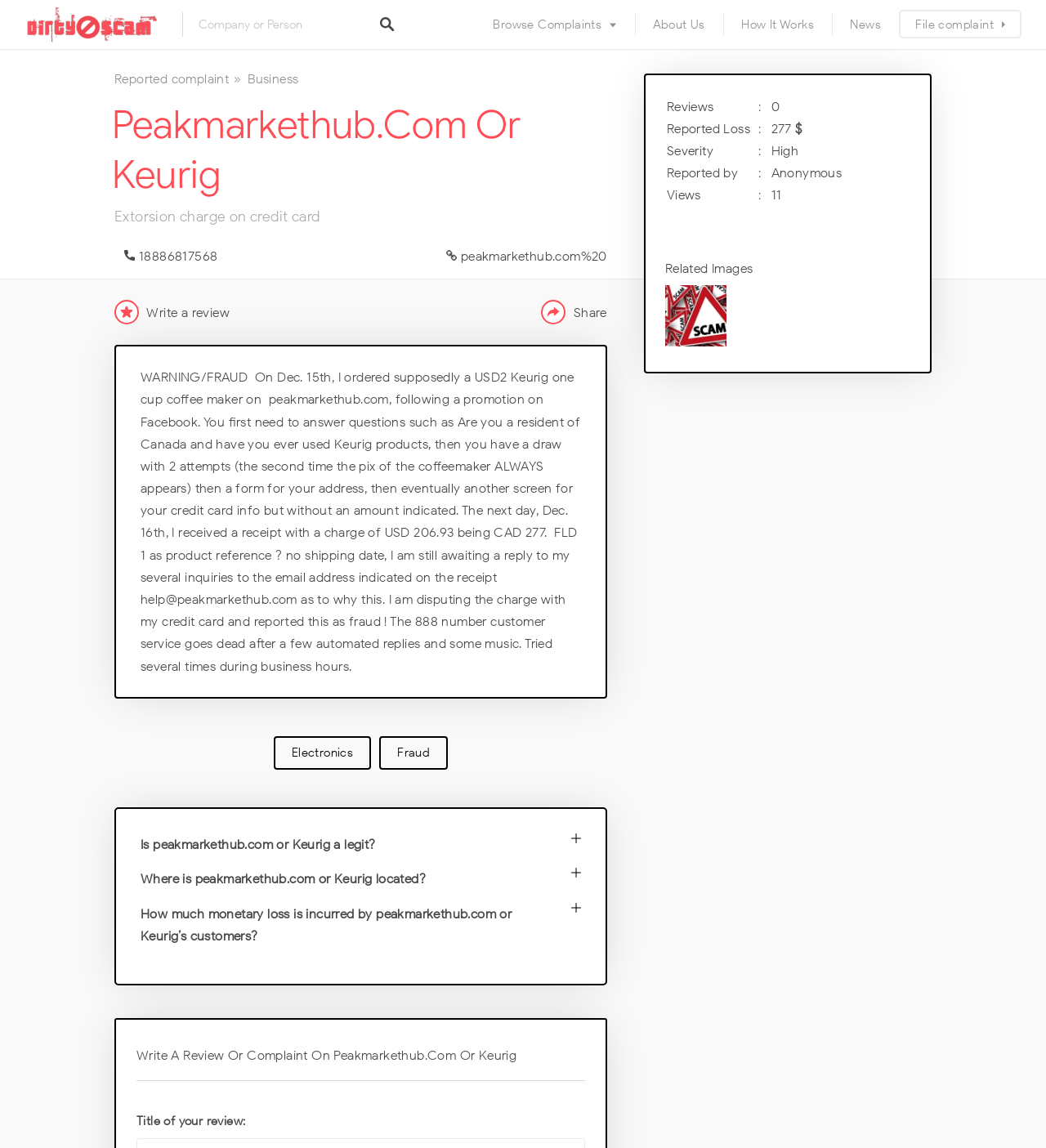Identify the bounding box coordinates of the region that needs to be clicked to carry out this instruction: "File a complaint". Provide these coordinates as four float numbers ranging from 0 to 1, i.e., [left, top, right, bottom].

[0.861, 0.01, 0.975, 0.032]